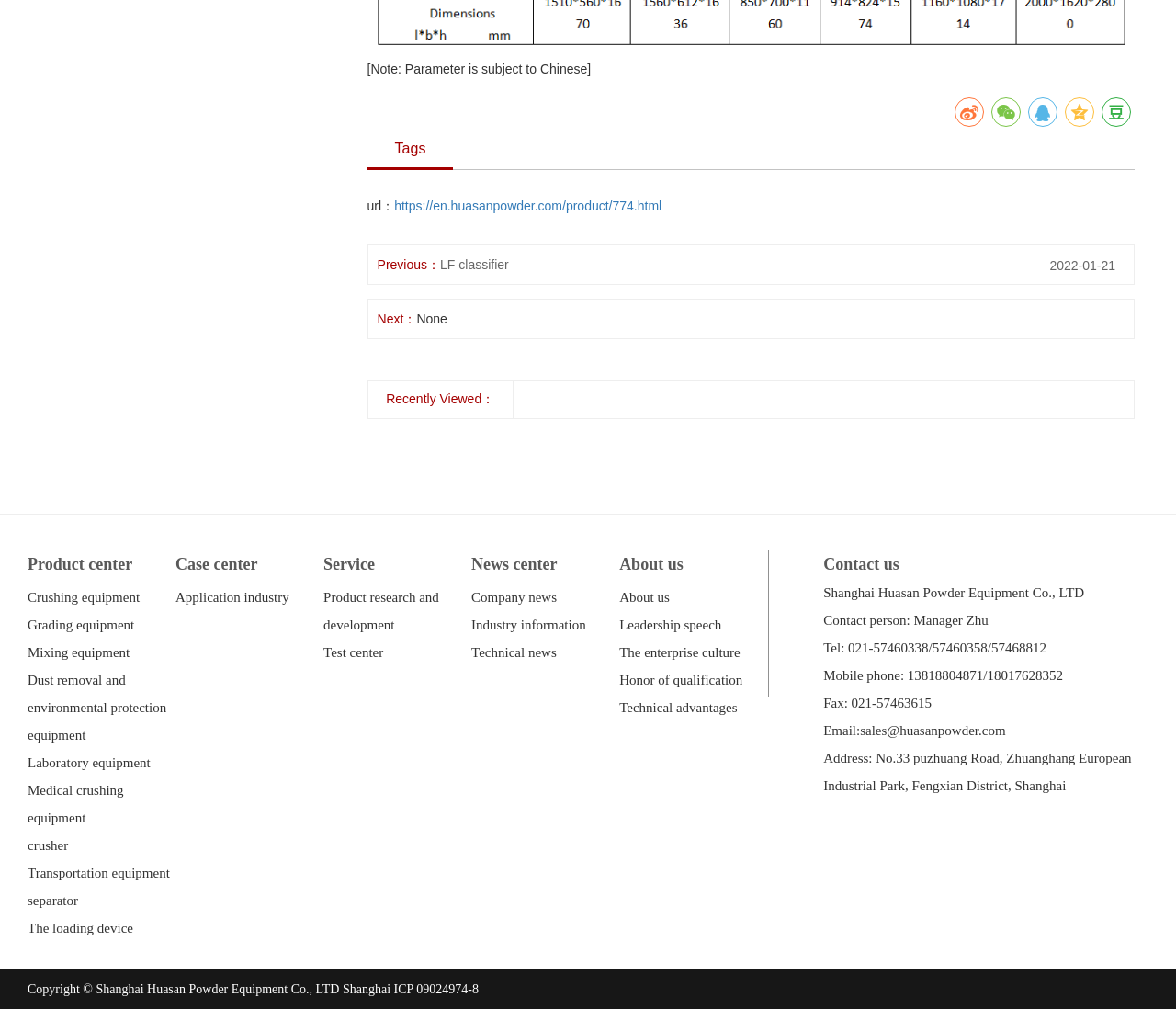Locate the bounding box coordinates of the UI element described by: "Product research and development". Provide the coordinates as four float numbers between 0 and 1, formatted as [left, top, right, bottom].

[0.275, 0.579, 0.401, 0.633]